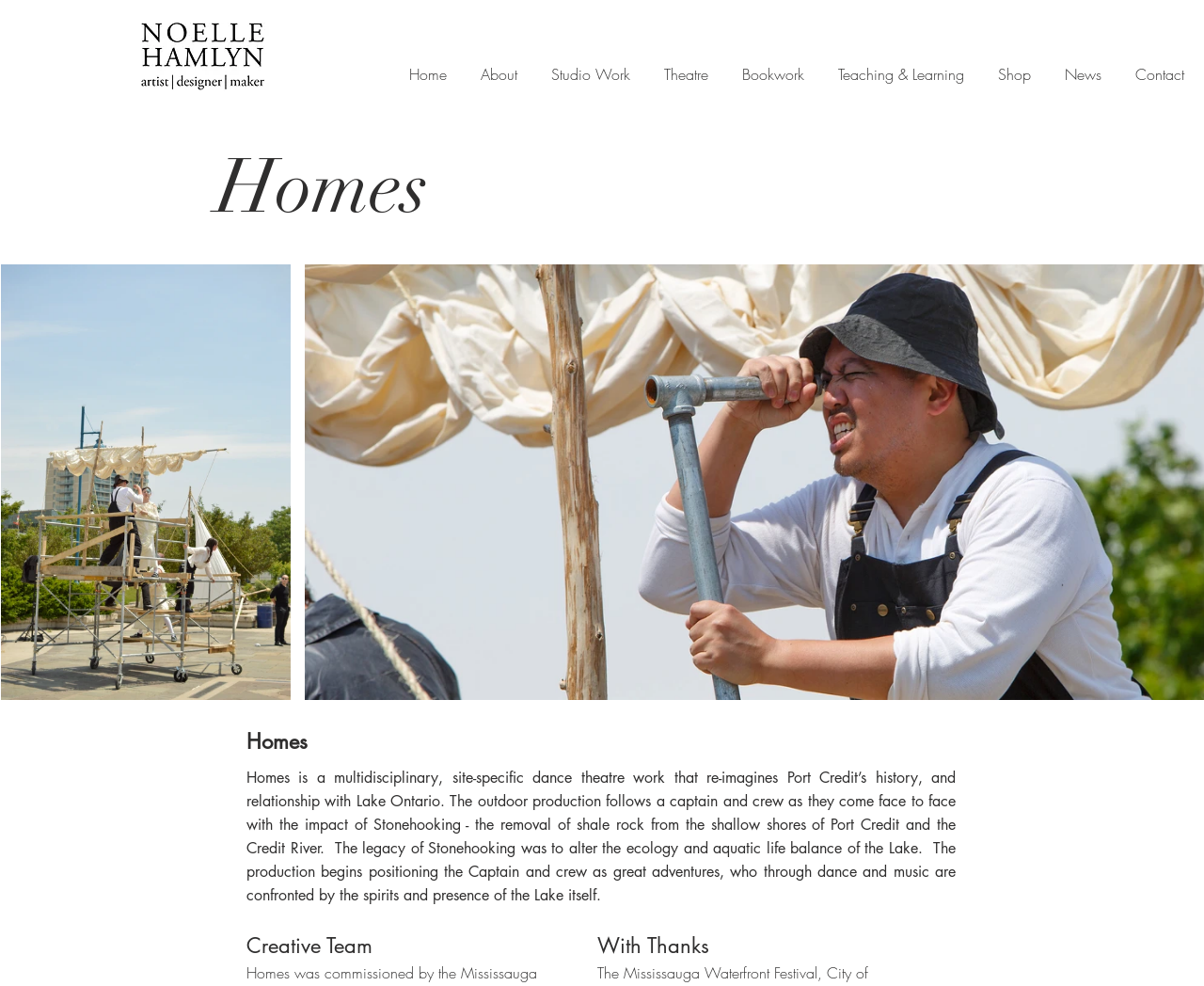From the given element description: "Teaching & Learning", find the bounding box for the UI element. Provide the coordinates as four float numbers between 0 and 1, in the order [left, top, right, bottom].

[0.682, 0.024, 0.815, 0.11]